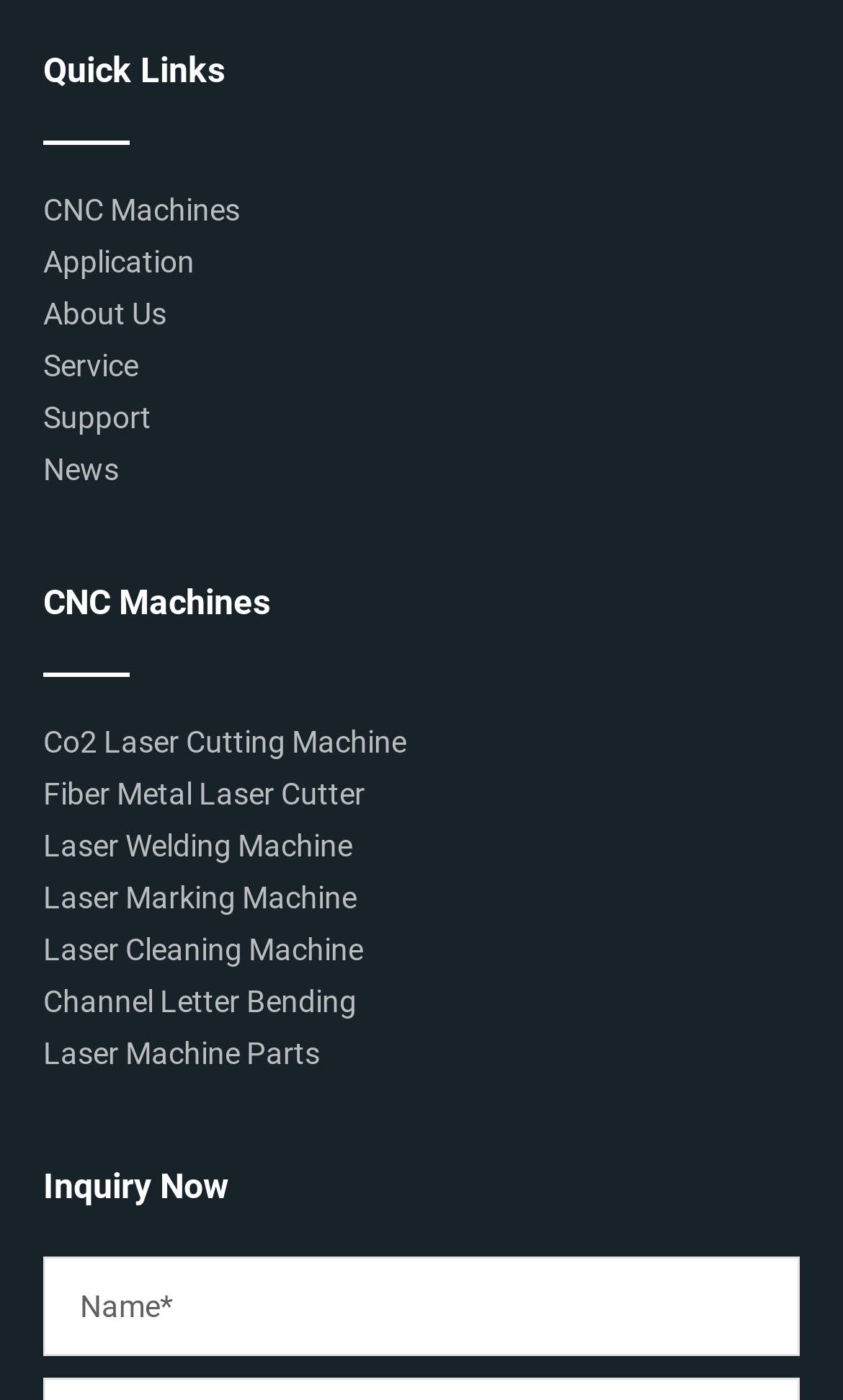What is the purpose of the textbox under 'Inquiry Now'?
Based on the image, respond with a single word or phrase.

Enter name